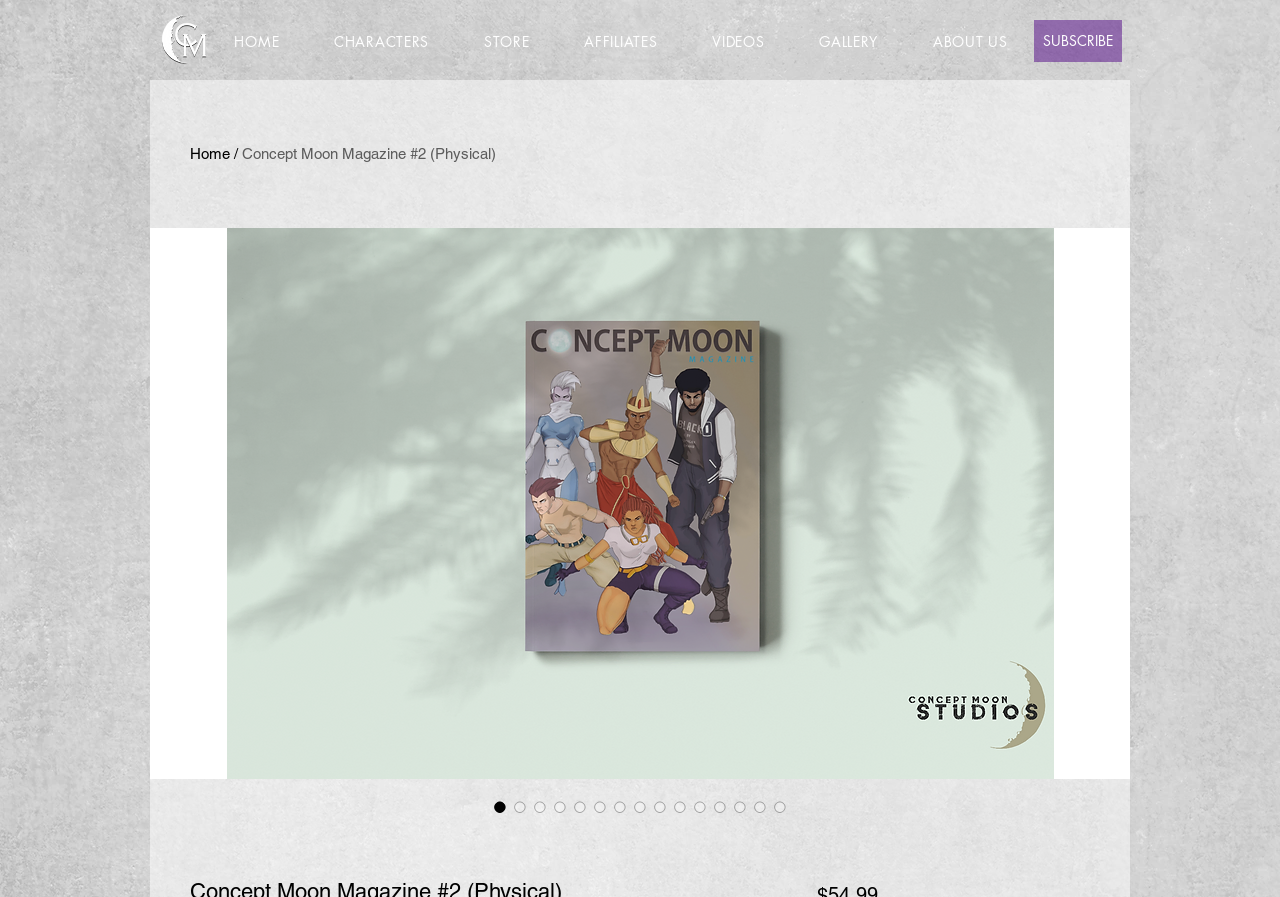Explain in detail what is displayed on the webpage.

This webpage is for Concept Moon Magazine #2 (Physical) by Concept Moon Studios. At the top left corner, there is a CM Logo image. Below the logo, there is a navigation menu with links to different sections of the website, including HOME, CHARACTERS, STORE, AFFILIATES, VIDEOS, GALLERY, and ABOUT US. 

To the right of the navigation menu, there is a SUBSCRIBE button. Below the navigation menu, there is a large header image that takes up most of the page, which is also labeled as Concept Moon Magazine #2 (Physical). 

On the bottom right of the header image, there are several small circular buttons arranged horizontally. The webpage has a clean and organized layout, making it easy to navigate and find the desired content.